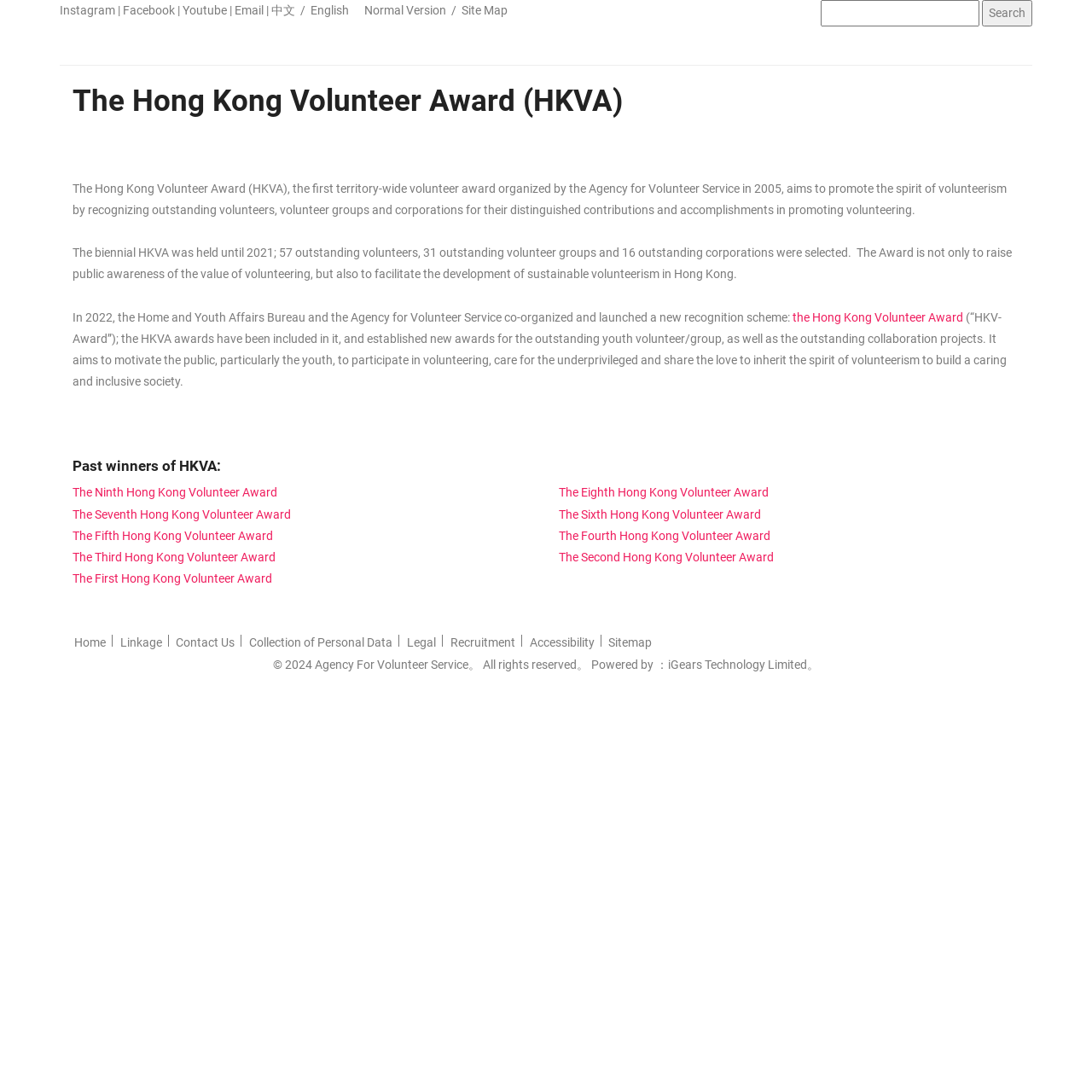Please find the bounding box coordinates of the element that you should click to achieve the following instruction: "View the Site Map". The coordinates should be presented as four float numbers between 0 and 1: [left, top, right, bottom].

[0.423, 0.003, 0.465, 0.016]